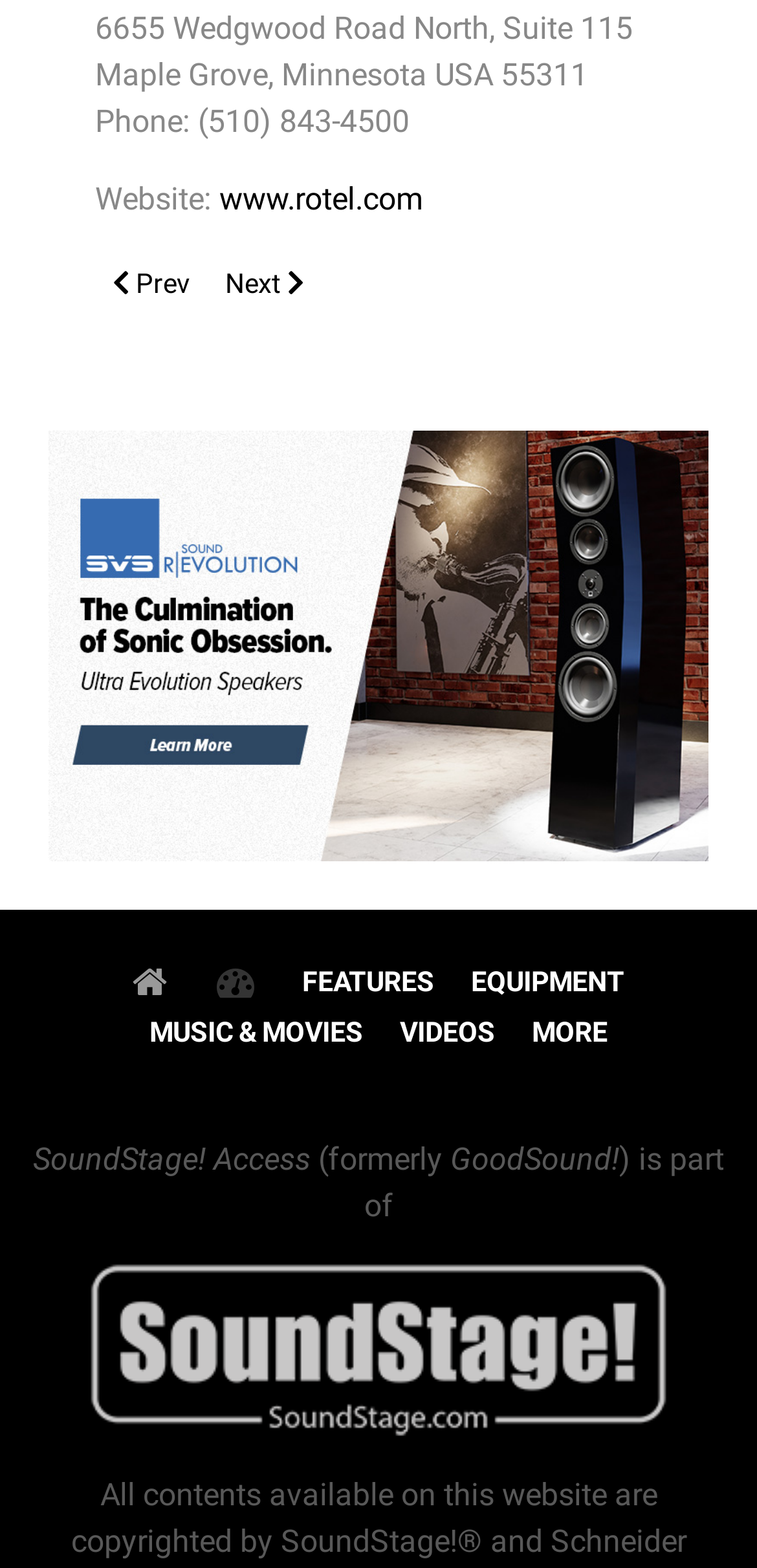Please give a succinct answer using a single word or phrase:
What is the website of the company?

www.rotel.com